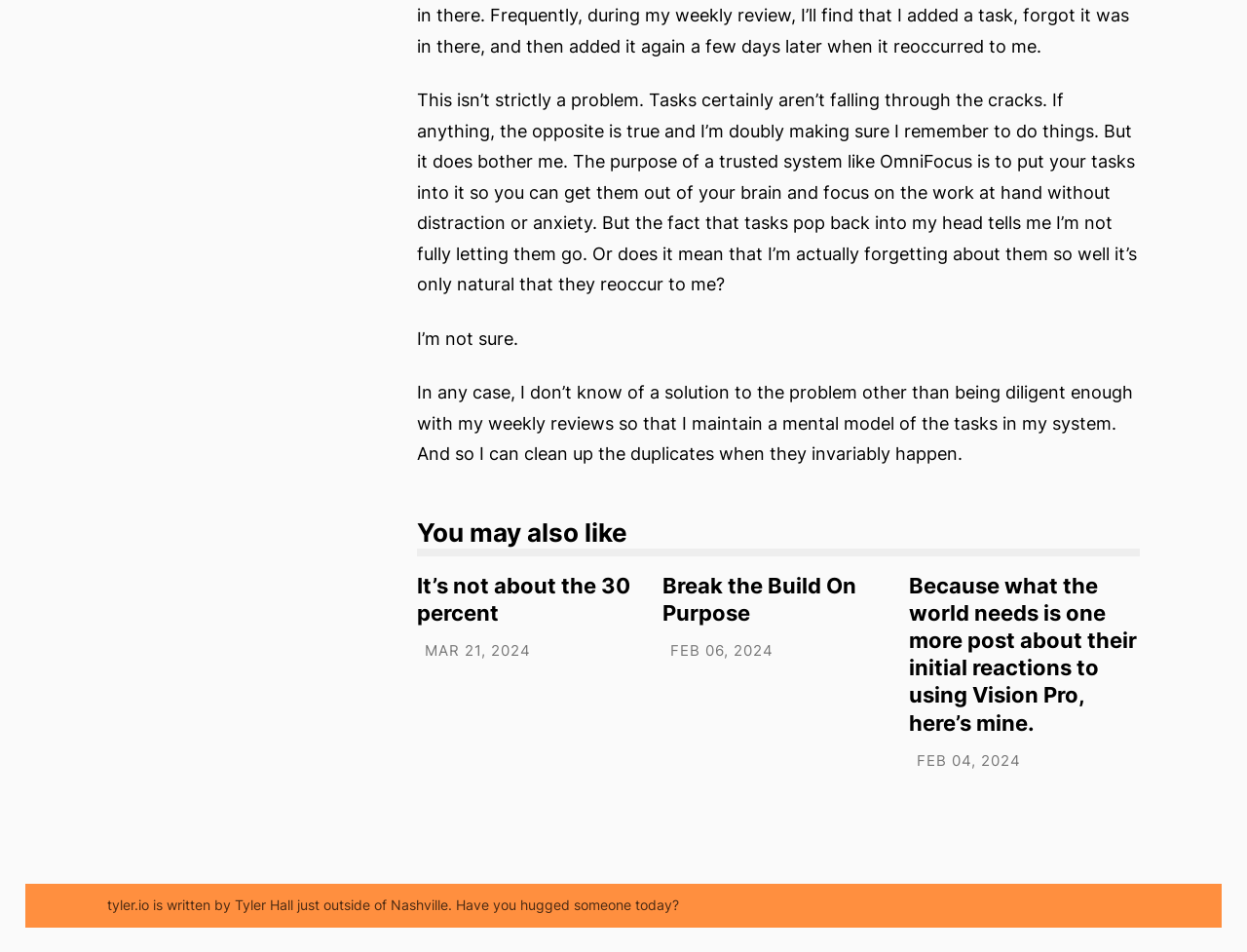Extract the bounding box coordinates of the UI element described by: "Break the Build On Purpose". The coordinates should include four float numbers ranging from 0 to 1, e.g., [left, top, right, bottom].

[0.531, 0.602, 0.687, 0.657]